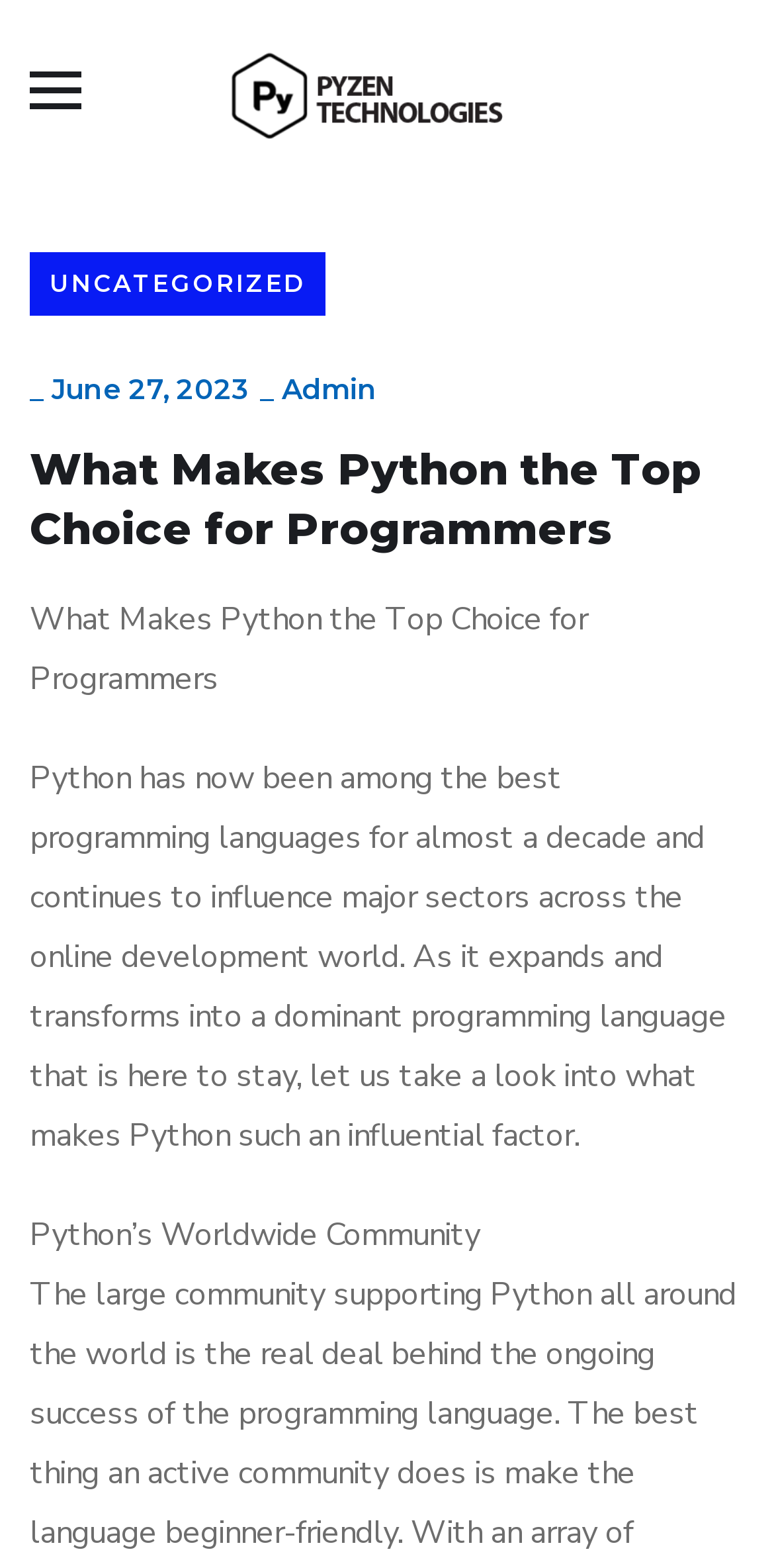What is the topic of the article?
Refer to the image and answer the question using a single word or phrase.

Python programming